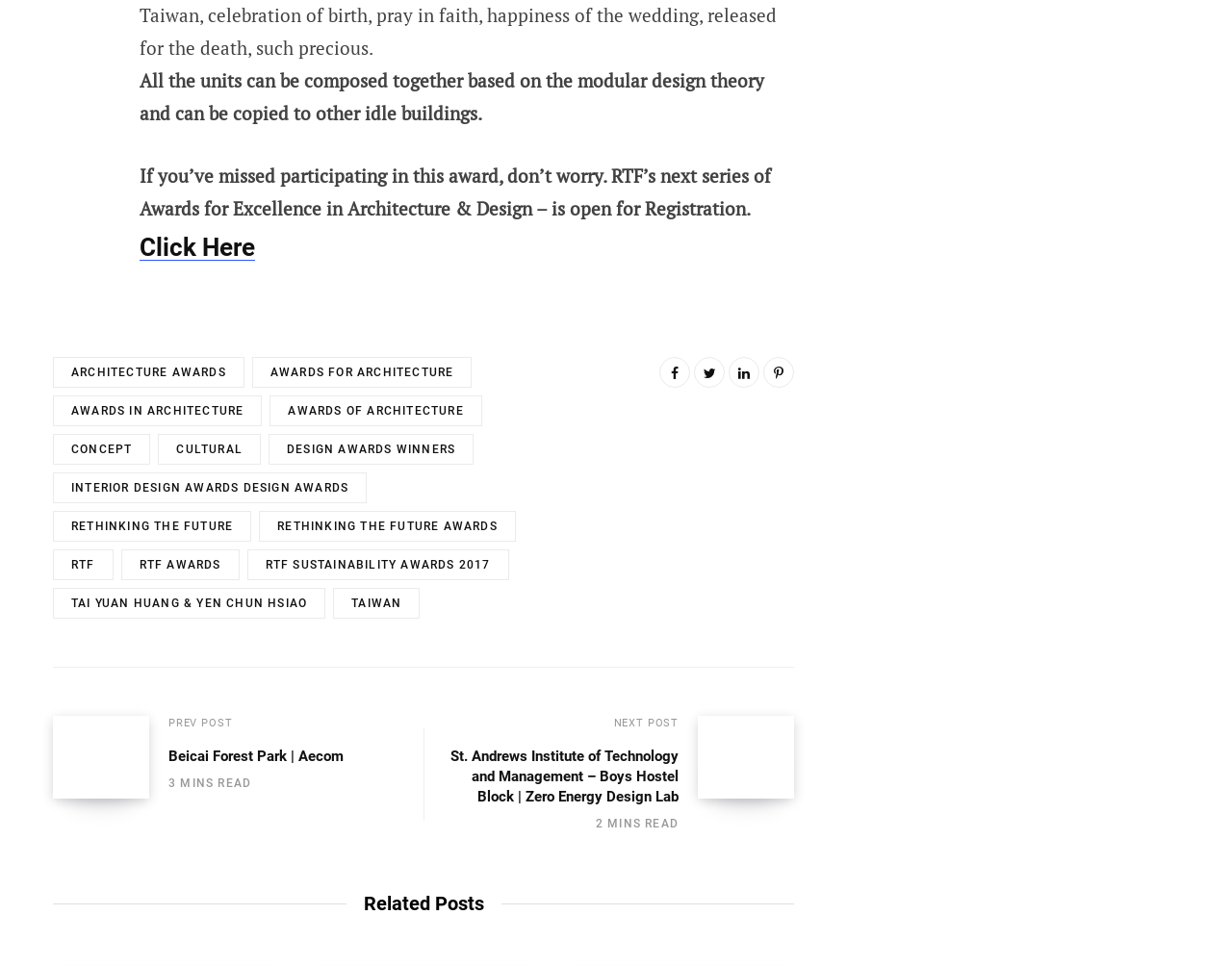Please find the bounding box coordinates of the clickable region needed to complete the following instruction: "View the 'Related Posts' section". The bounding box coordinates must consist of four float numbers between 0 and 1, i.e., [left, top, right, bottom].

[0.043, 0.922, 0.645, 0.95]